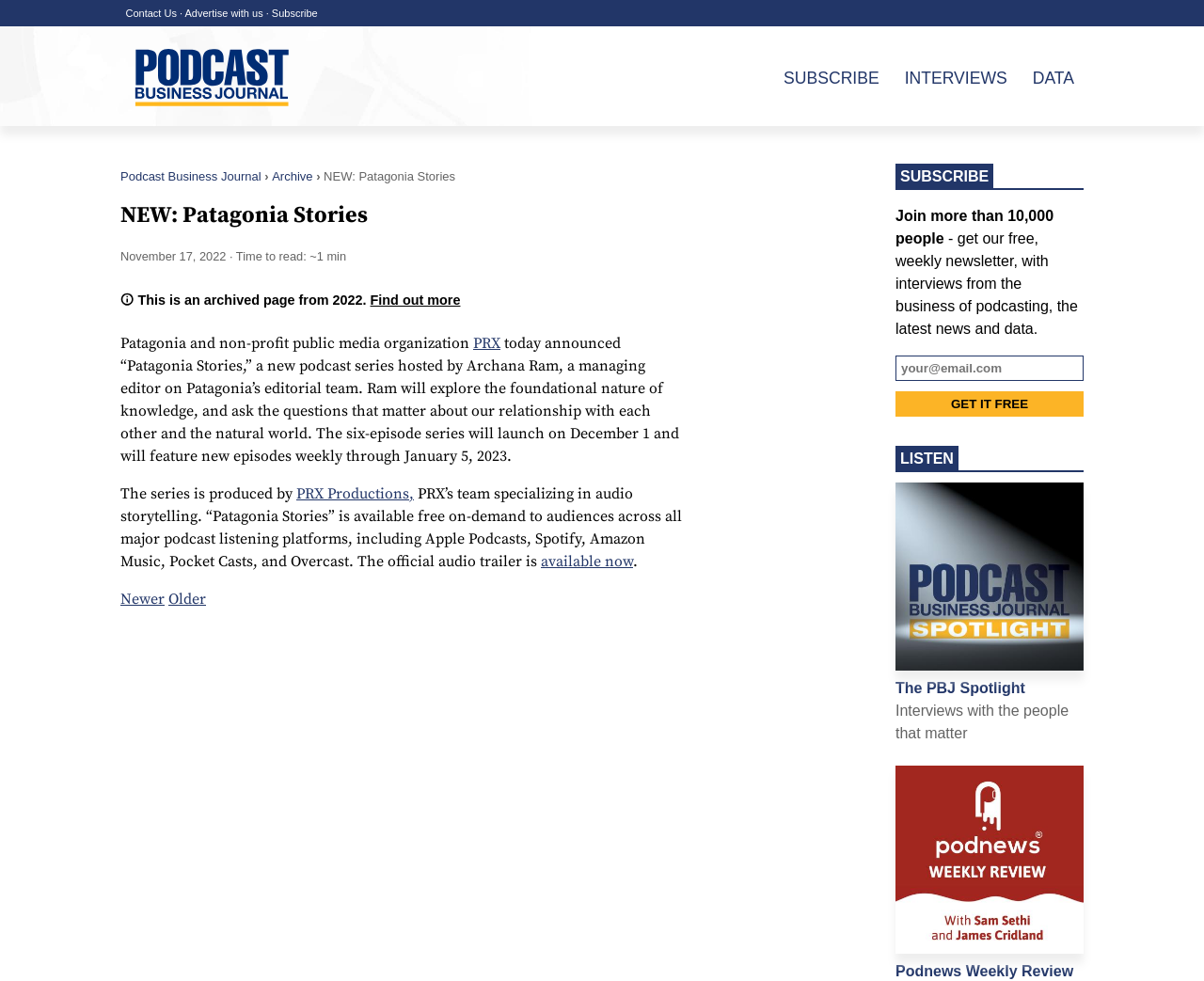Determine the bounding box of the UI component based on this description: "available now". The bounding box coordinates should be four float values between 0 and 1, i.e., [left, top, right, bottom].

[0.449, 0.563, 0.526, 0.582]